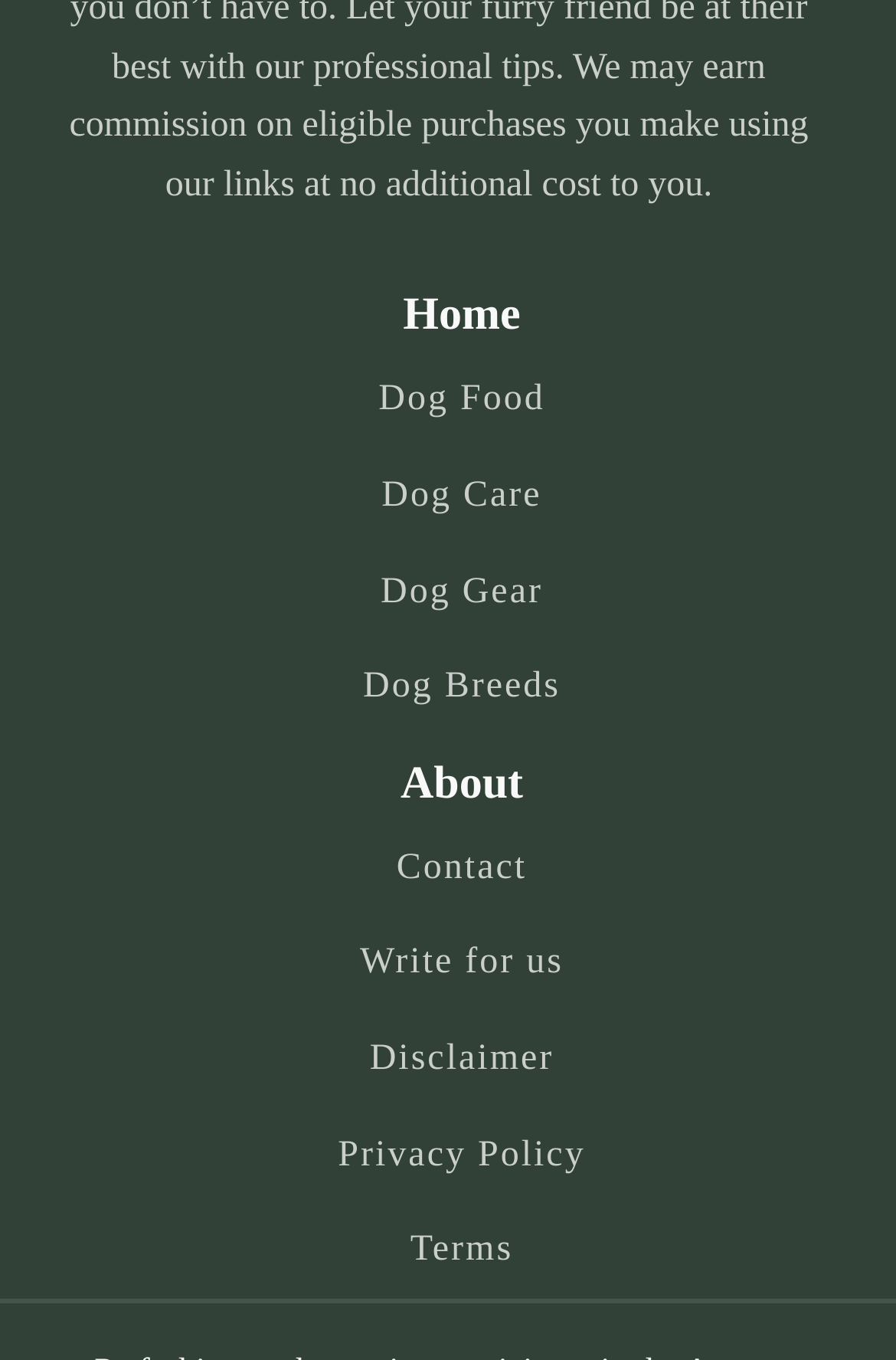Pinpoint the bounding box coordinates of the element you need to click to execute the following instruction: "read disclaimer". The bounding box should be represented by four float numbers between 0 and 1, in the format [left, top, right, bottom].

[0.413, 0.764, 0.618, 0.794]